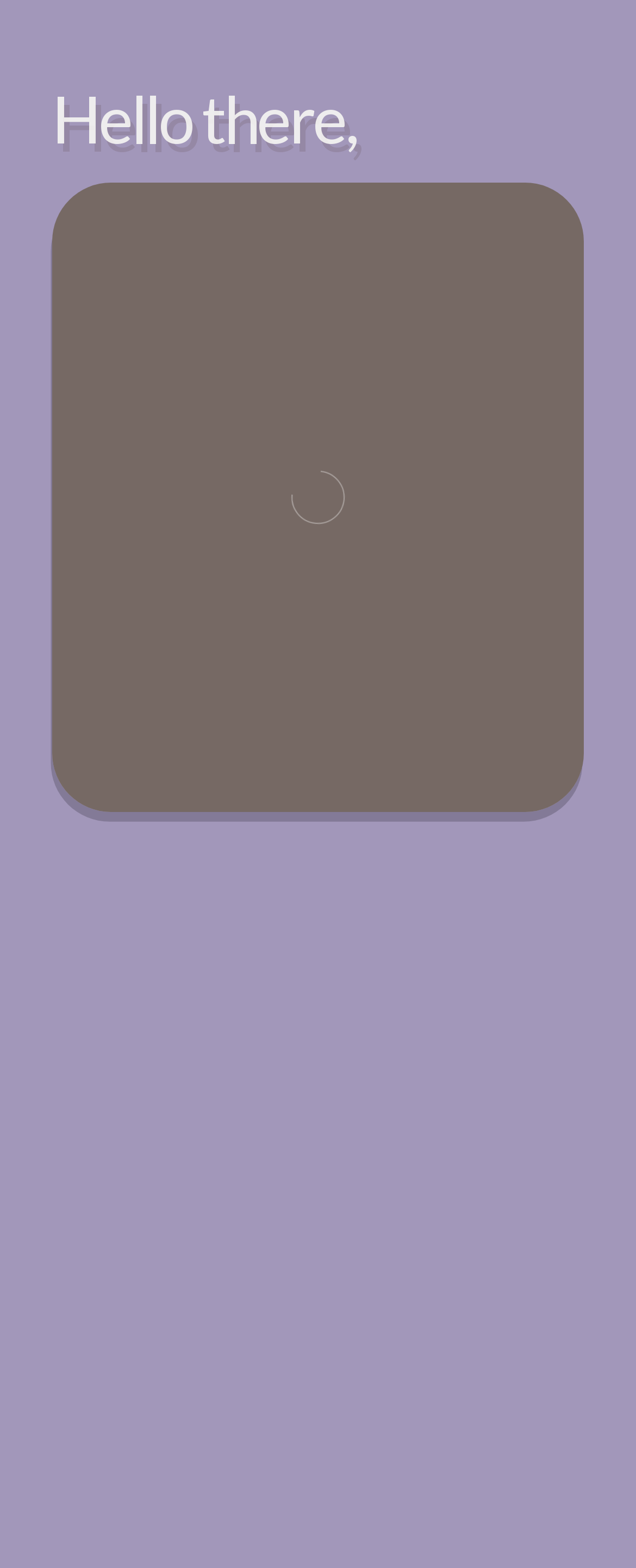What is the name of the person described on this webpage?
Answer the question with a single word or phrase derived from the image.

KT Hendricks